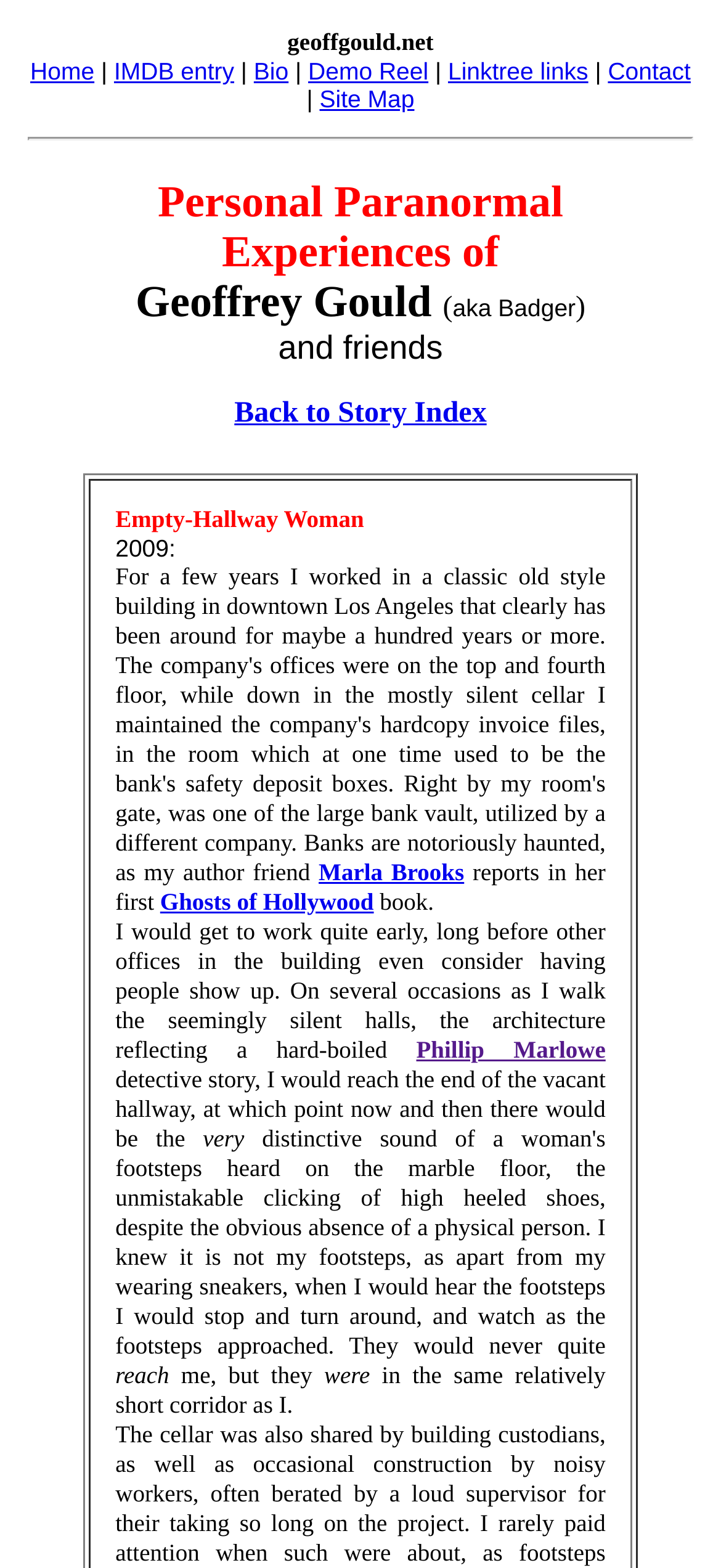Locate the bounding box coordinates of the element you need to click to accomplish the task described by this instruction: "visit Linktree links".

[0.621, 0.037, 0.816, 0.054]